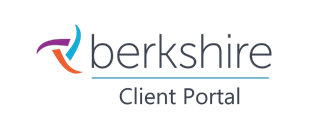What is the purpose of the platform?
Respond to the question with a well-detailed and thorough answer.

The caption states that the tagline 'Client Portal' is displayed in a lighter style below 'Berkshire', emphasizing the platform's purpose. Therefore, the purpose of the platform is to serve as a client portal.